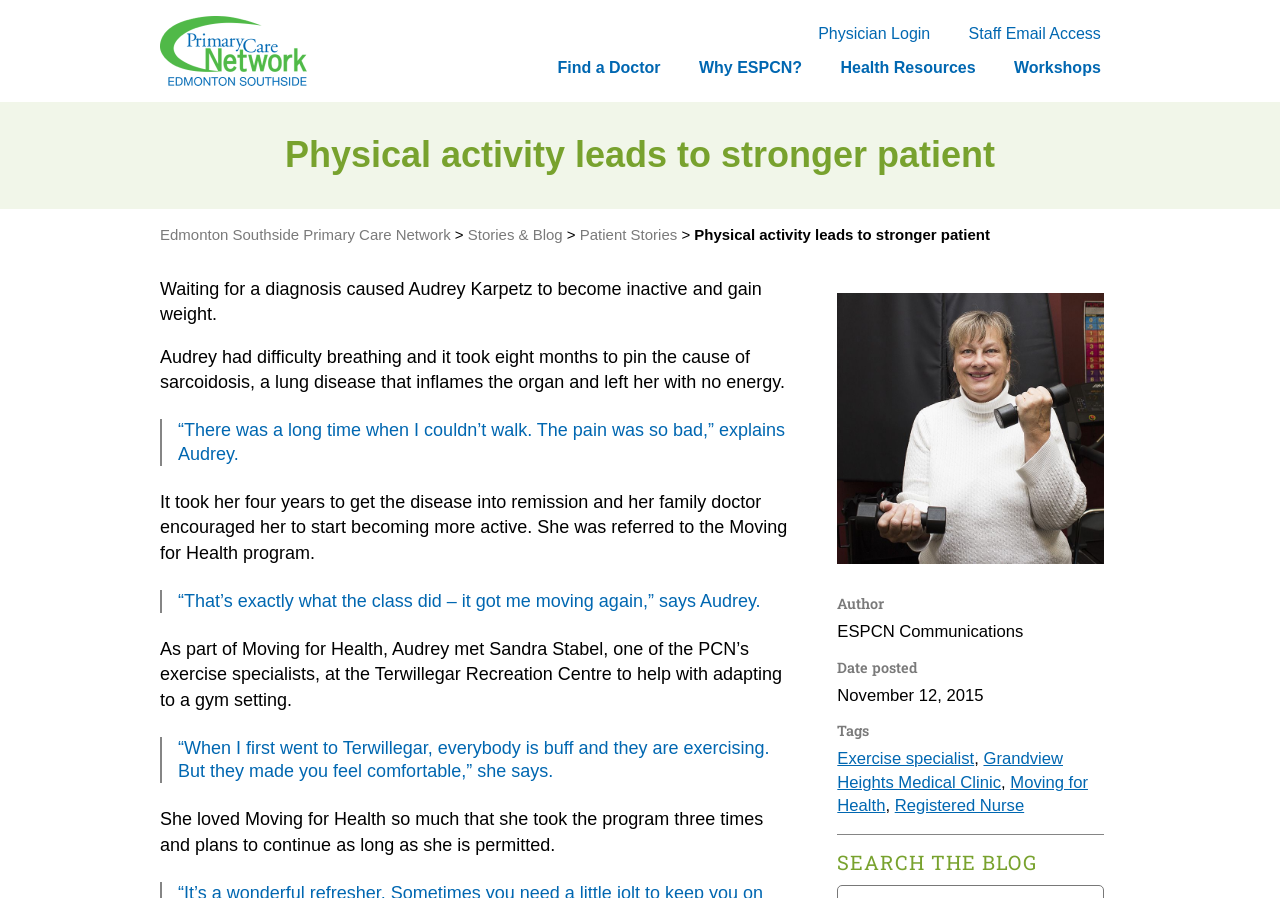Find the bounding box coordinates of the element's region that should be clicked in order to follow the given instruction: "Click the 'Find a Doctor' link". The coordinates should consist of four float numbers between 0 and 1, i.e., [left, top, right, bottom].

[0.429, 0.063, 0.522, 0.088]